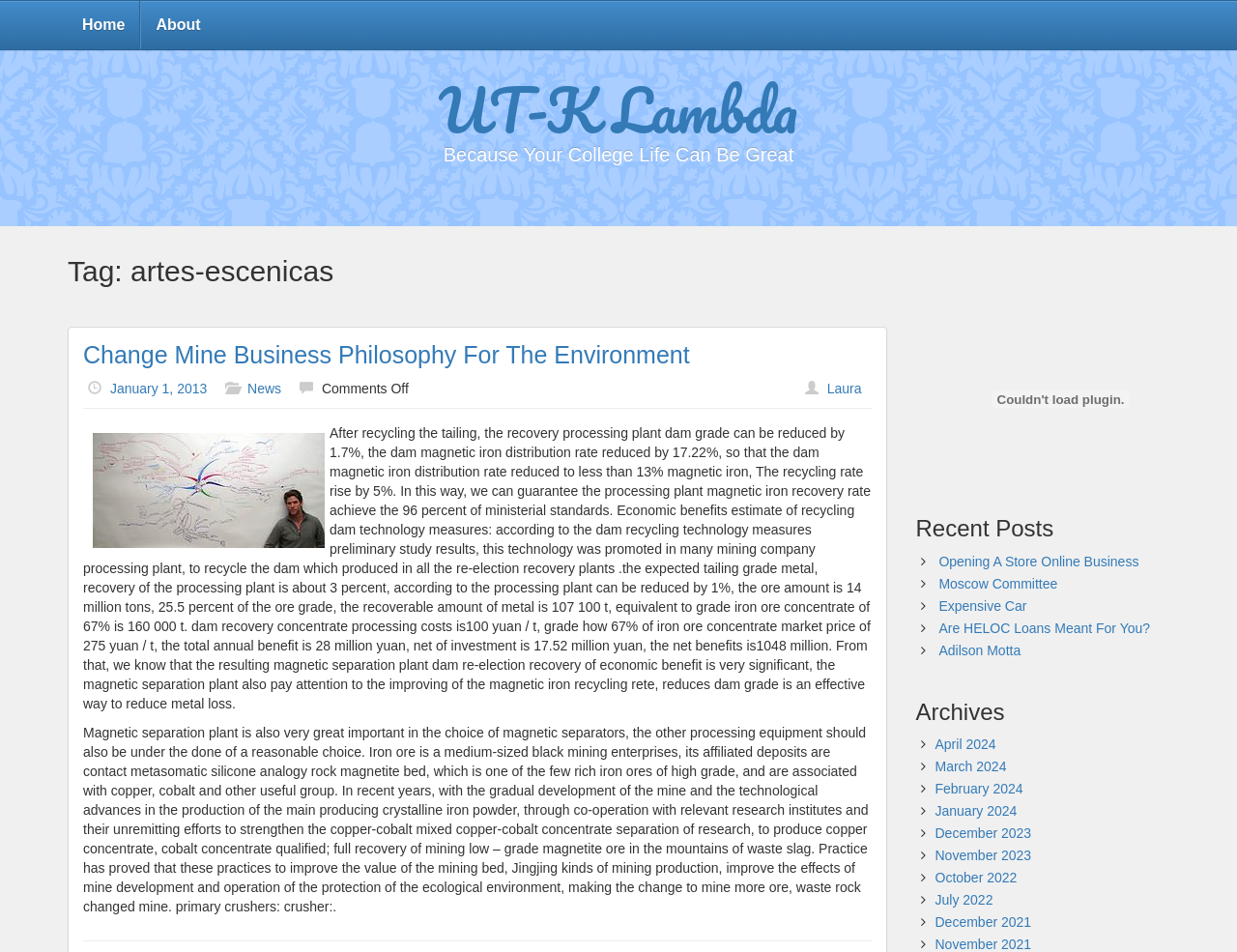Find the bounding box coordinates of the clickable area that will achieve the following instruction: "Check the archives for April 2024".

[0.756, 0.774, 0.805, 0.79]